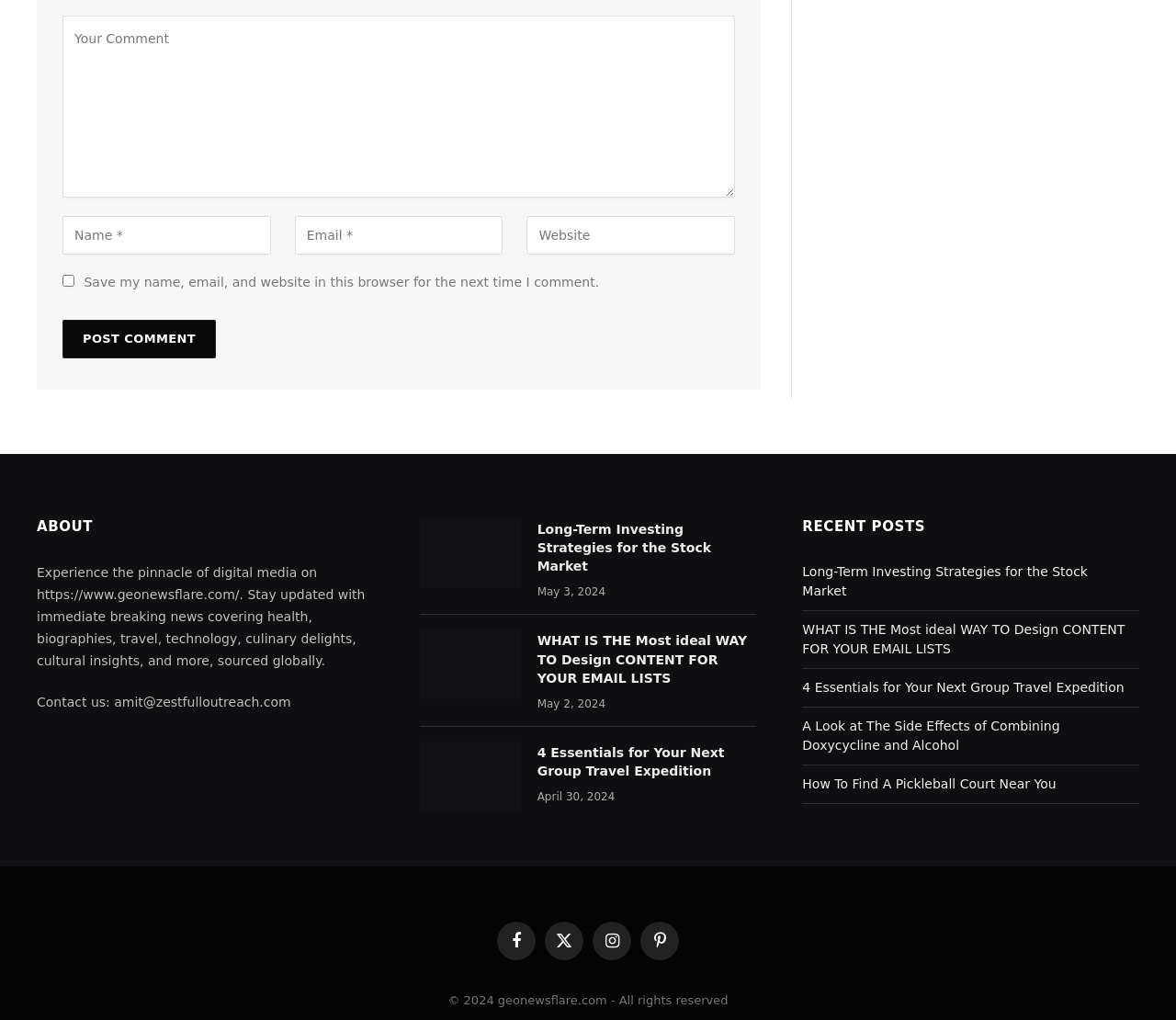How many comment fields are there?
Please look at the screenshot and answer using one word or phrase.

4